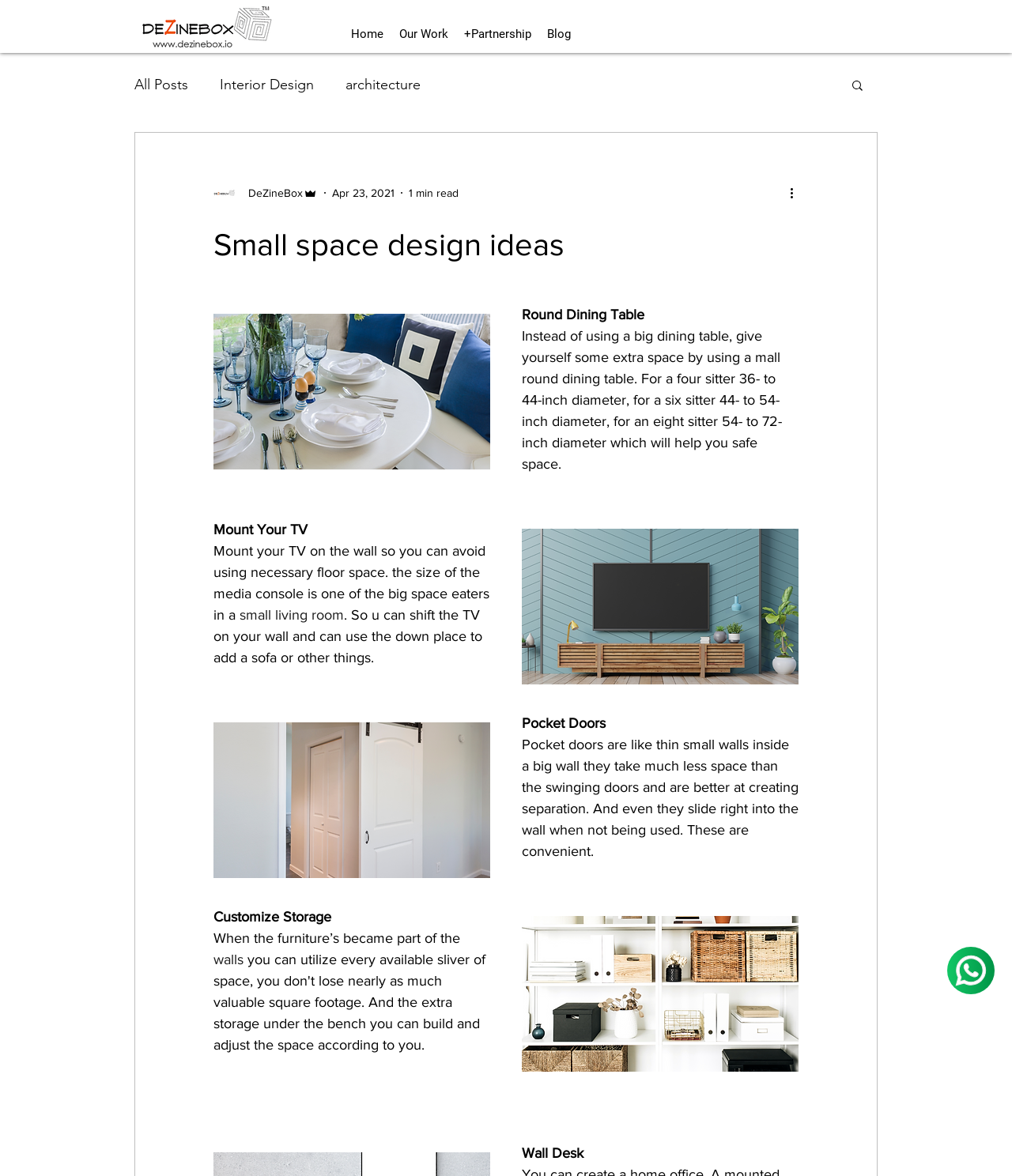Can you specify the bounding box coordinates of the area that needs to be clicked to fulfill the following instruction: "Learn more about interior design"?

[0.217, 0.065, 0.31, 0.079]